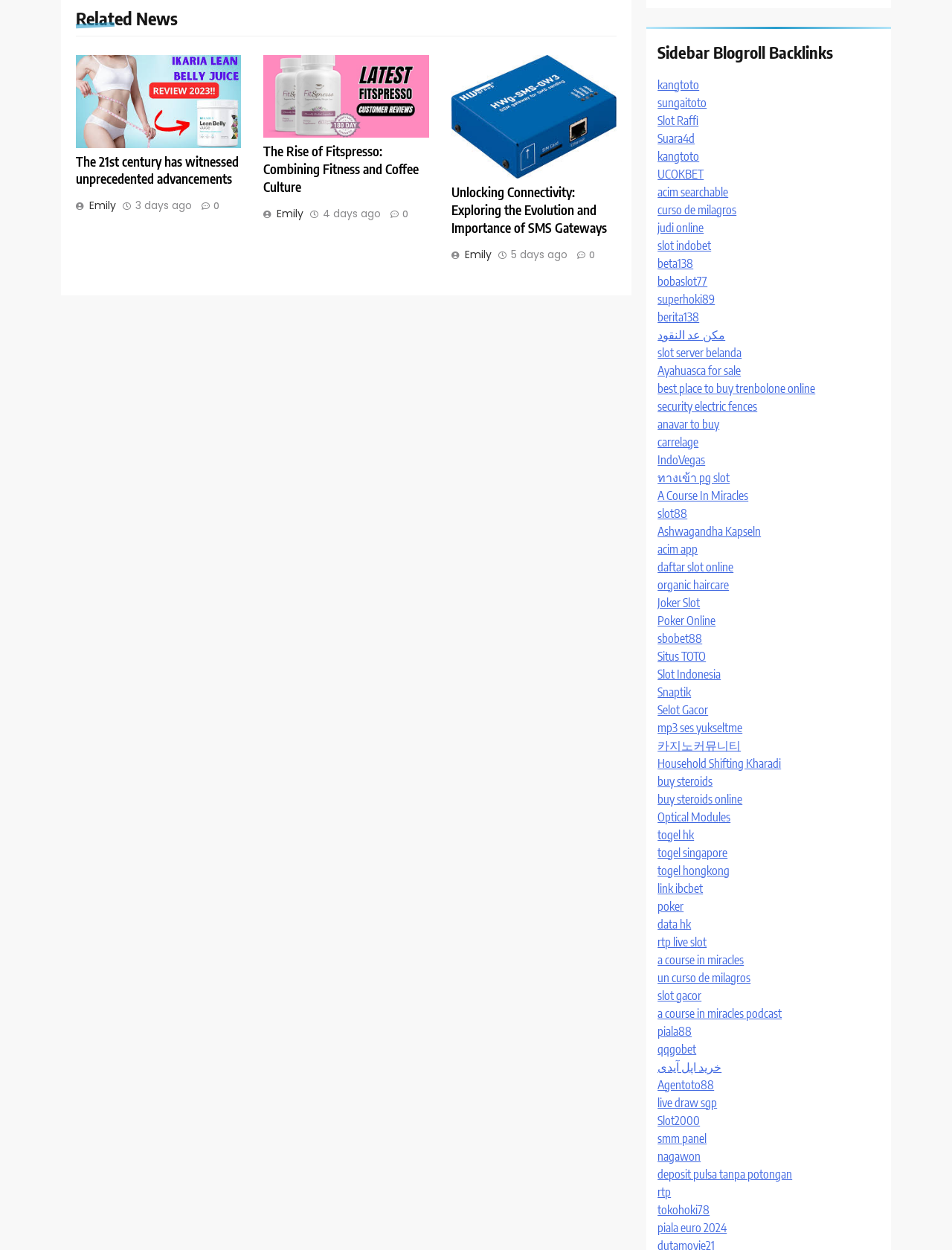Highlight the bounding box coordinates of the element you need to click to perform the following instruction: "Enter your name."

None